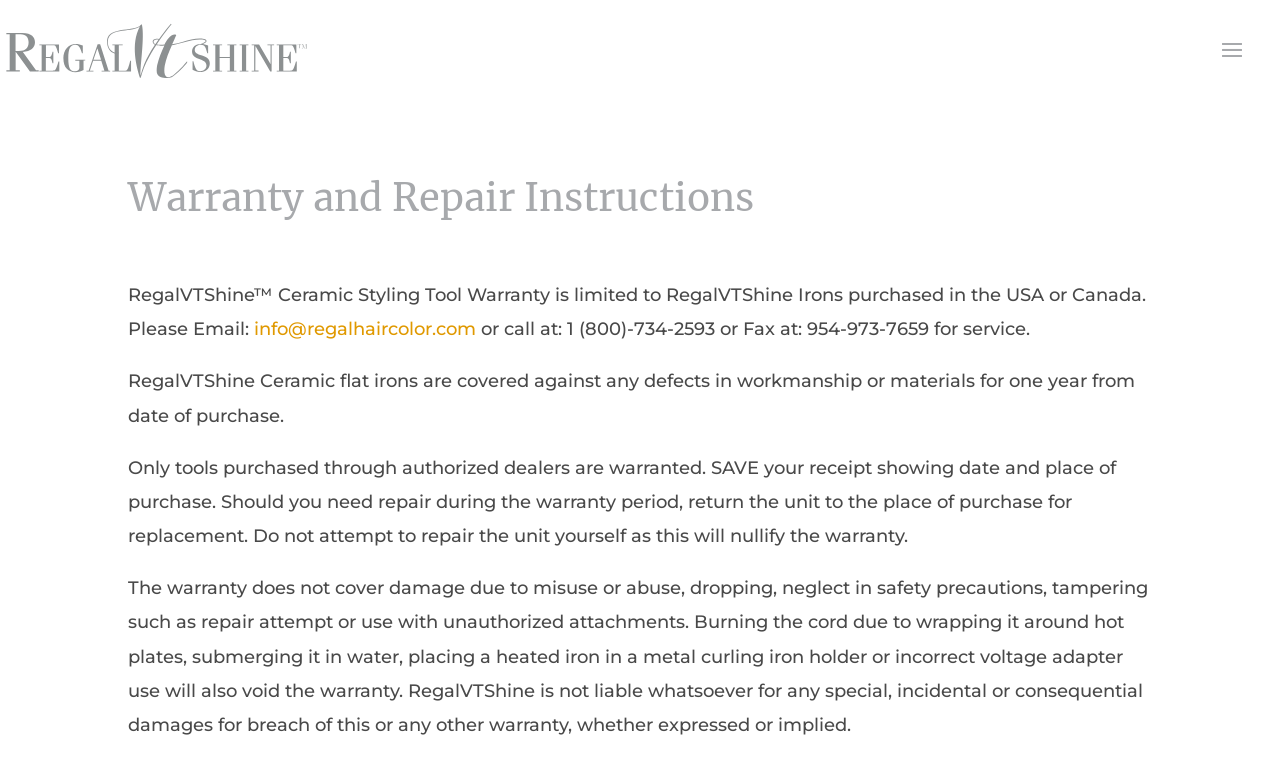Please provide the bounding box coordinate of the region that matches the element description: alt="RegalVTShine". Coordinates should be in the format (top-left x, top-left y, bottom-right x, bottom-right y) and all values should be between 0 and 1.

[0.027, 0.051, 0.38, 0.08]